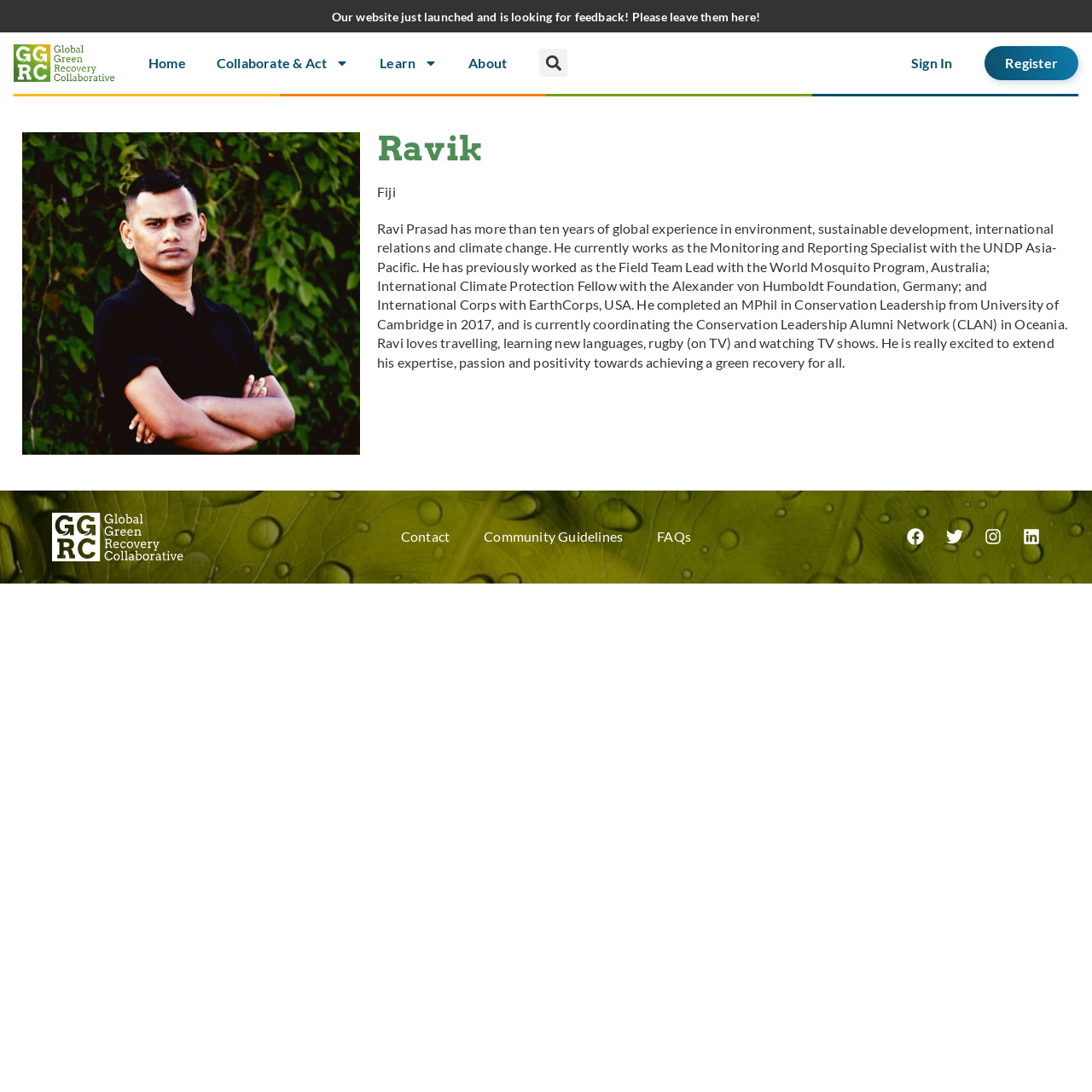Given the element description Community Guidelines, identify the bounding box coordinates for the UI element on the webpage screenshot. The format should be (top-left x, top-left y, bottom-right x, bottom-right y), with values between 0 and 1.

[0.427, 0.474, 0.586, 0.51]